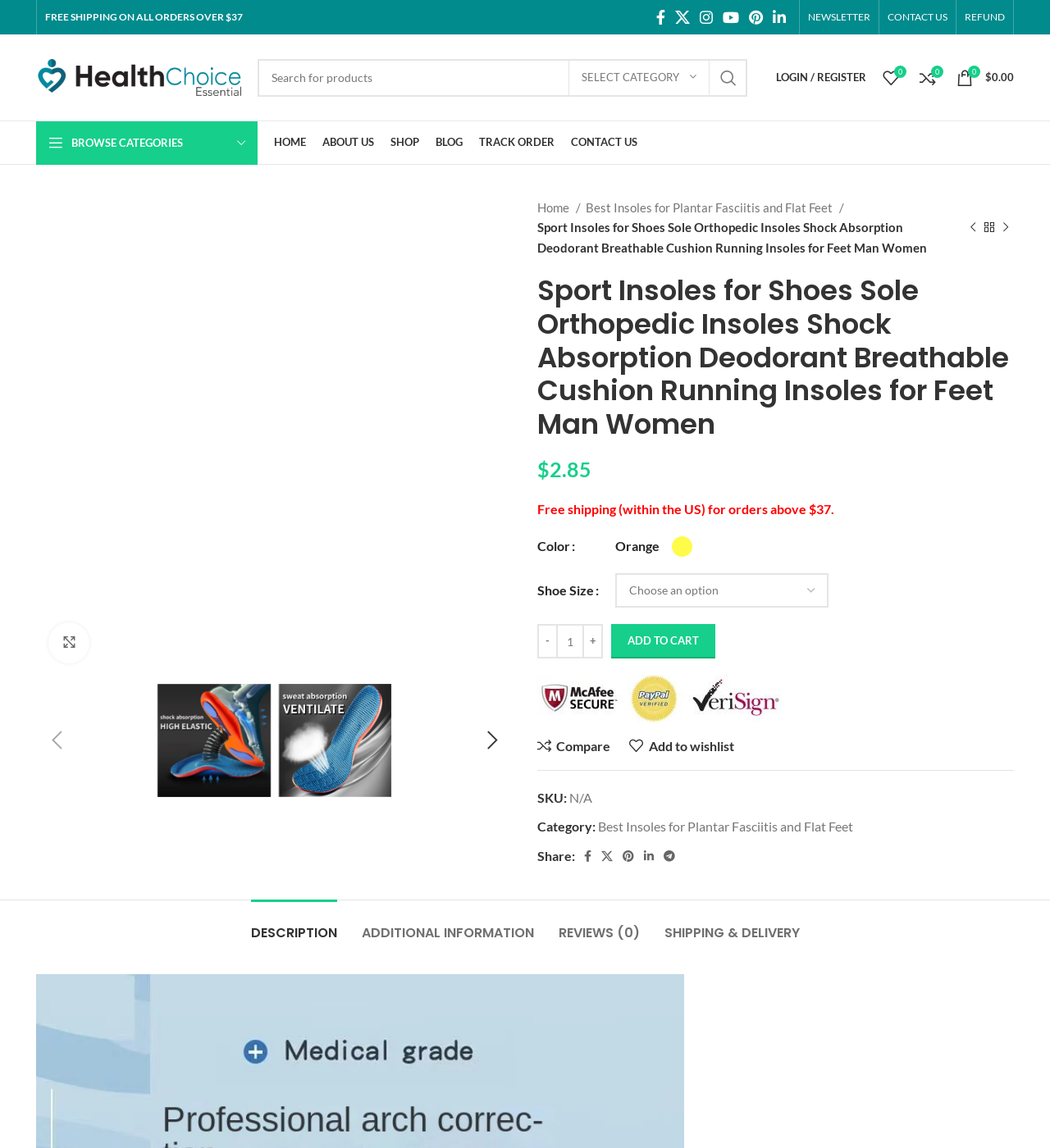Predict the bounding box for the UI component with the following description: "Home".

[0.512, 0.172, 0.553, 0.19]